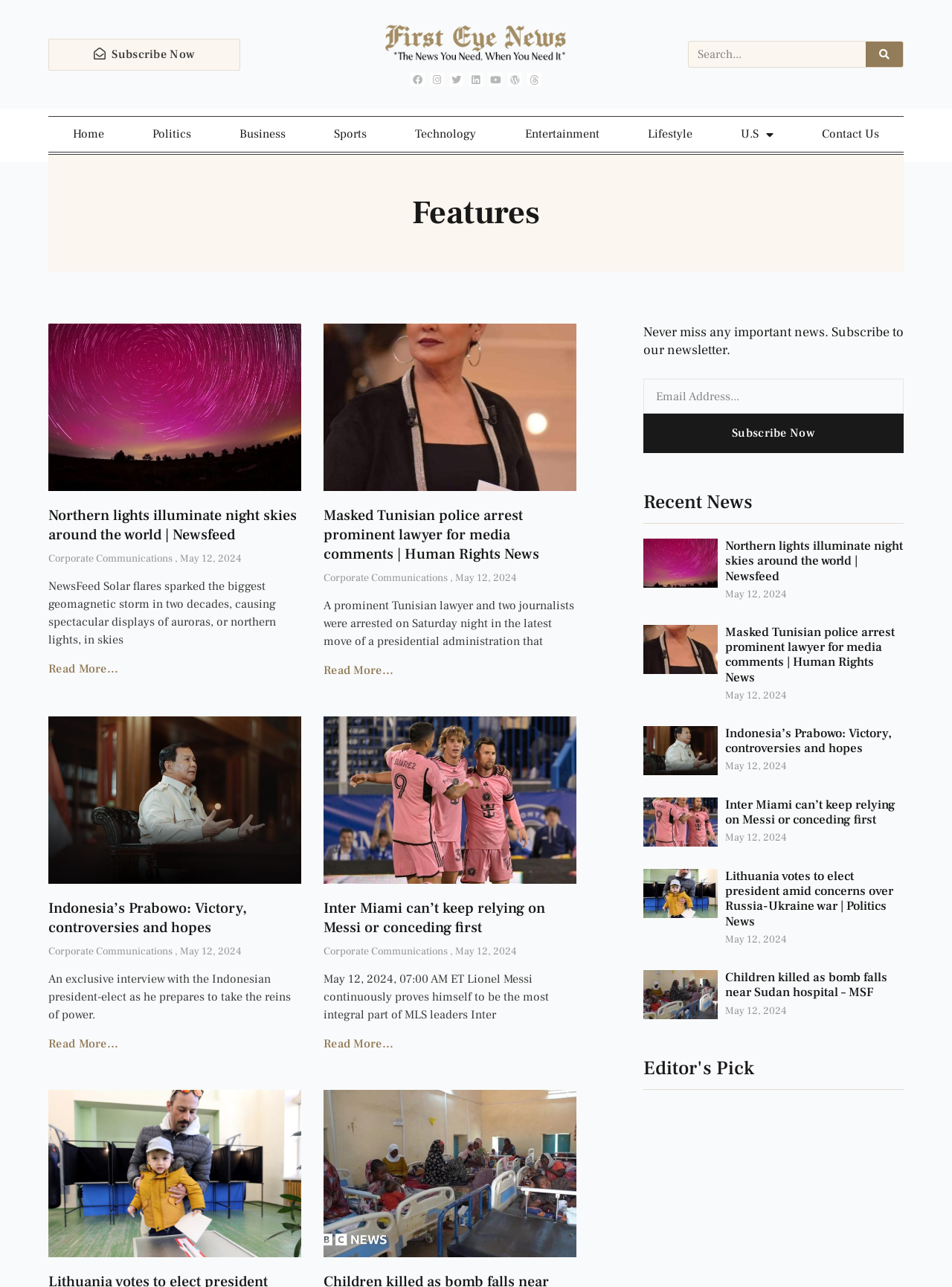With reference to the screenshot, provide a detailed response to the question below:
What is the date of the news article 'Northern lights illuminate night skies around the world | Newsfeed'?

I found the news article 'Northern lights illuminate night skies around the world | Newsfeed' on the webpage and noticed that the date of the article is May 12, 2024, as indicated by the text 'May 12, 2024' below the article title.